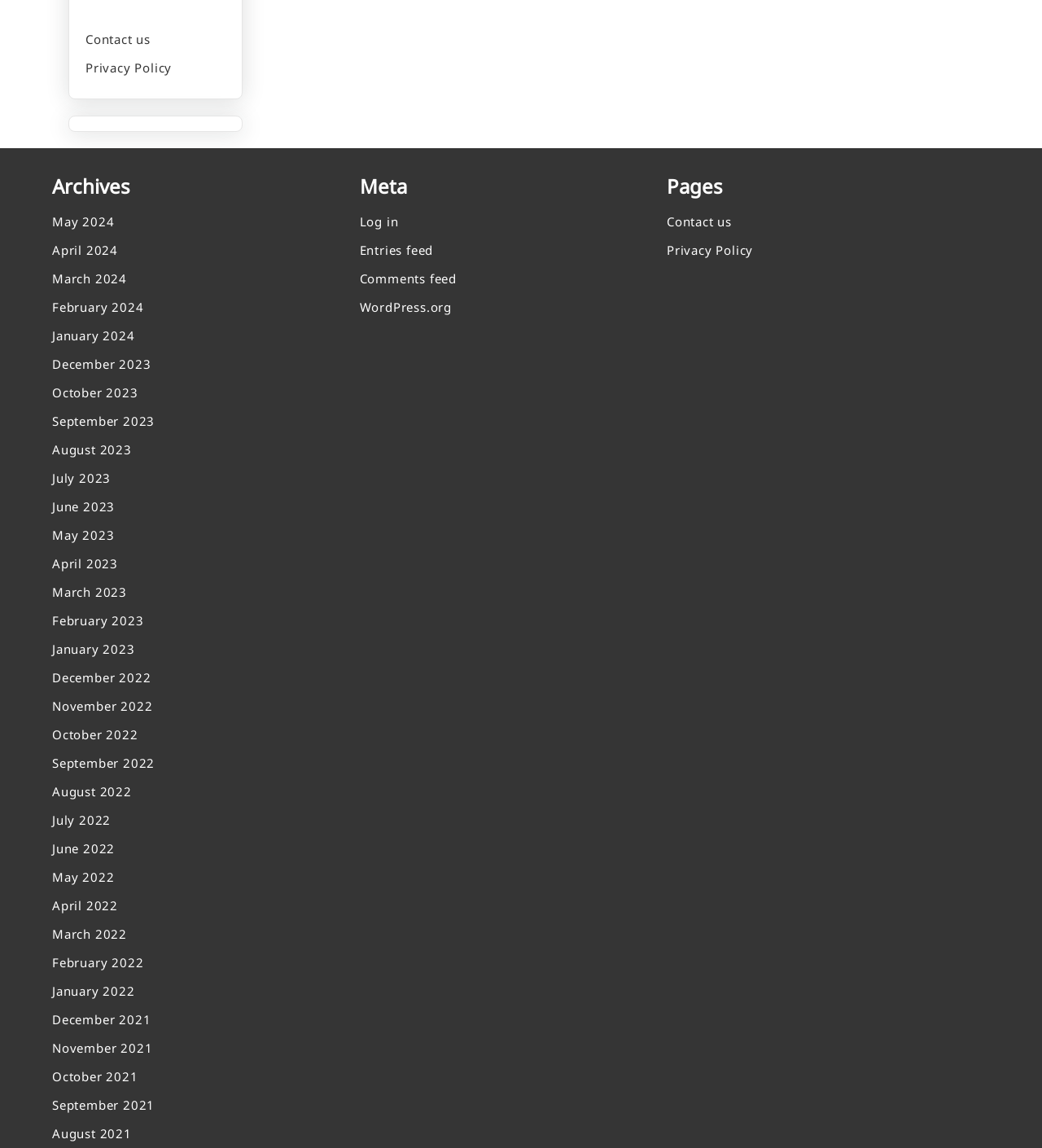How many months are listed in the Archives section?
Please provide a comprehensive answer based on the visual information in the image.

I counted the number of links under the 'Archives' heading, and there are 24 links, each representing a month from May 2024 to December 2021.